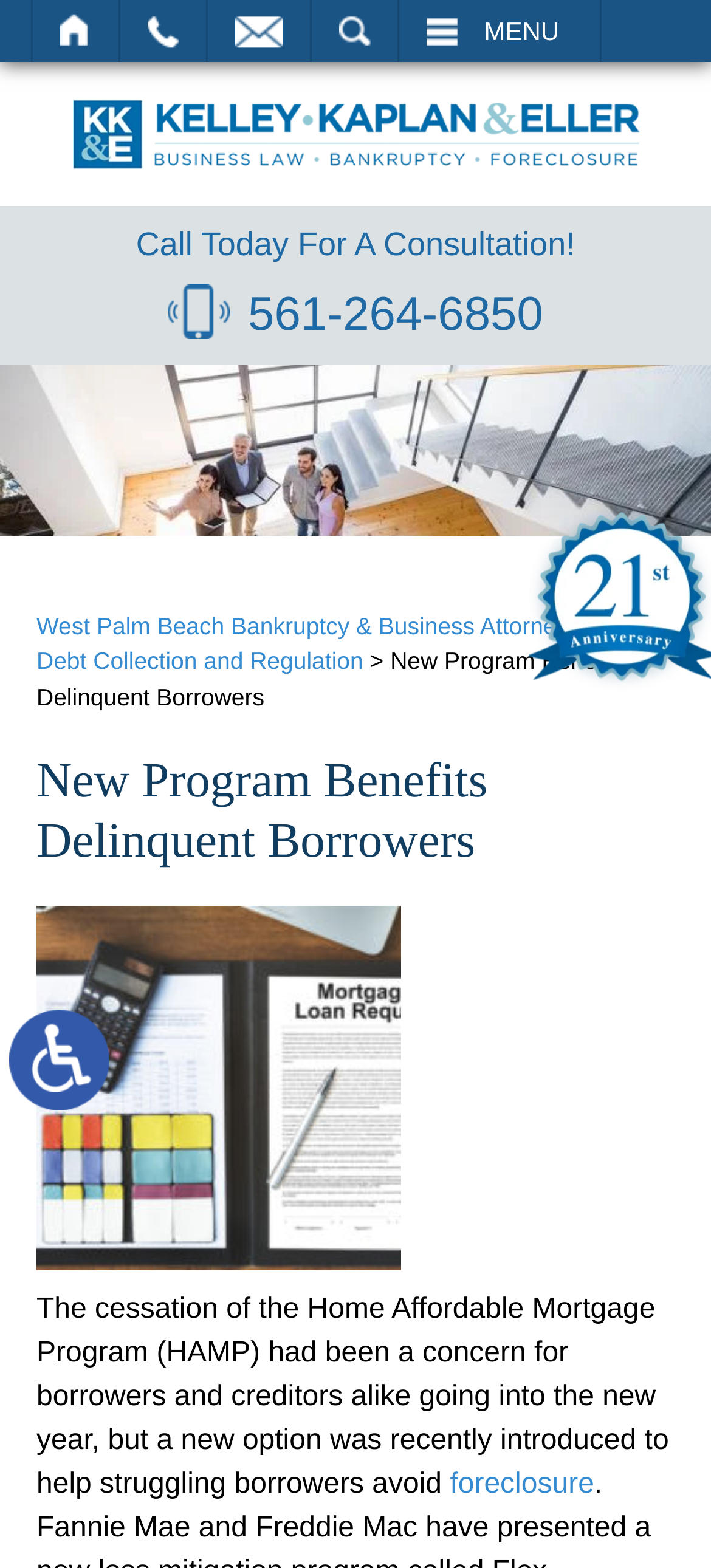Identify the bounding box of the UI element described as follows: "Search". Provide the coordinates as four float numbers in the range of 0 to 1 [left, top, right, bottom].

[0.437, 0.0, 0.558, 0.04]